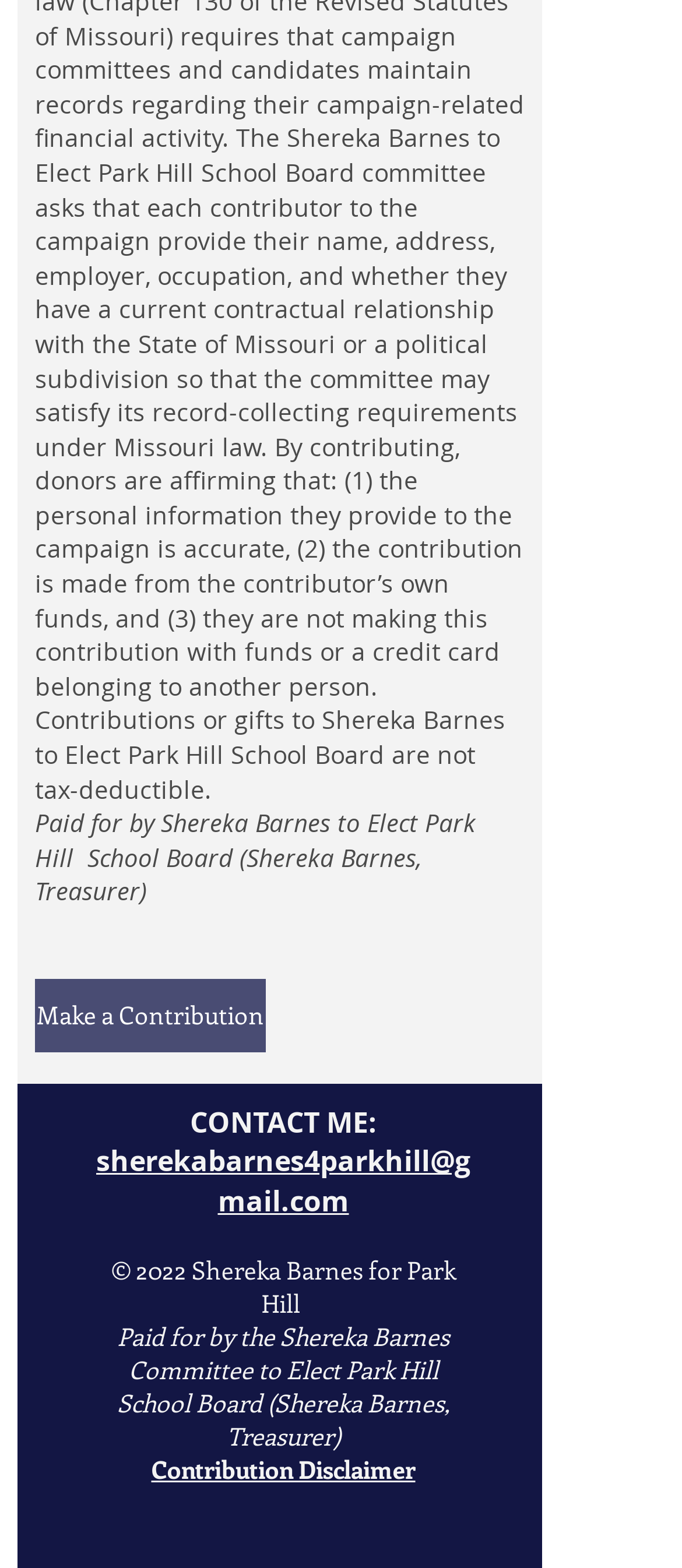Using the description: "sherekabarnes4parkhill@gmail.com", determine the UI element's bounding box coordinates. Ensure the coordinates are in the format of four float numbers between 0 and 1, i.e., [left, top, right, bottom].

[0.141, 0.728, 0.69, 0.778]